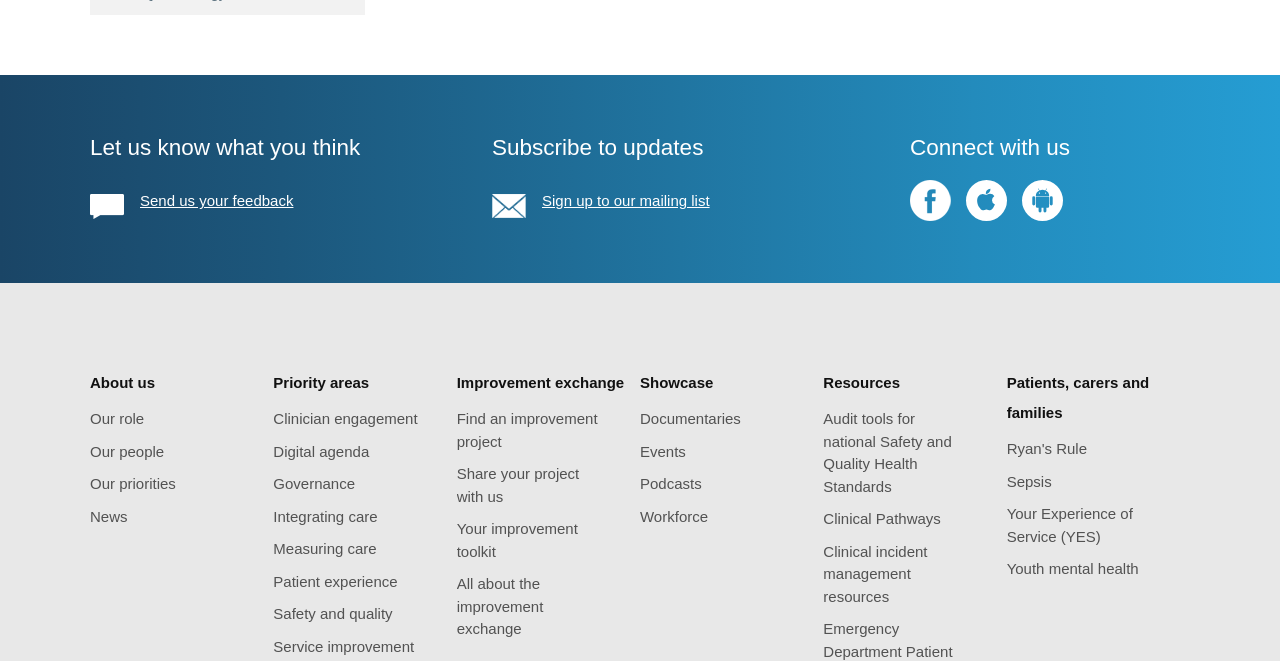What is the topic of the 'Sepsis' link?
Look at the image and respond with a one-word or short phrase answer.

Sepsis